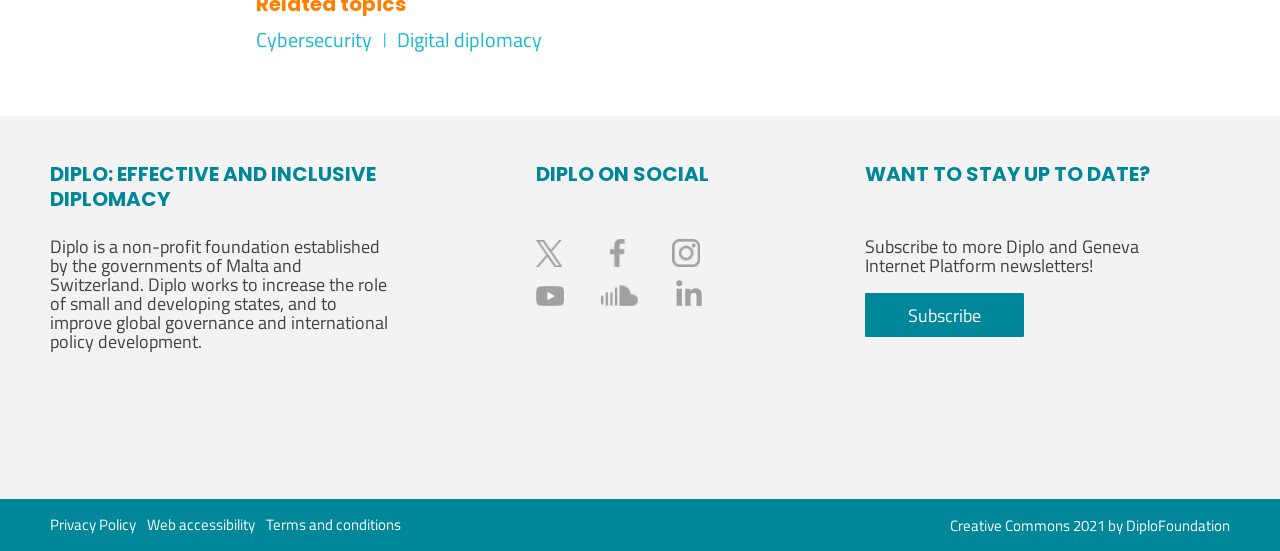Using floating point numbers between 0 and 1, provide the bounding box coordinates in the format (top-left x, top-left y, bottom-right x, bottom-right y). Locate the UI element described here: Twitter

[0.419, 0.429, 0.439, 0.489]